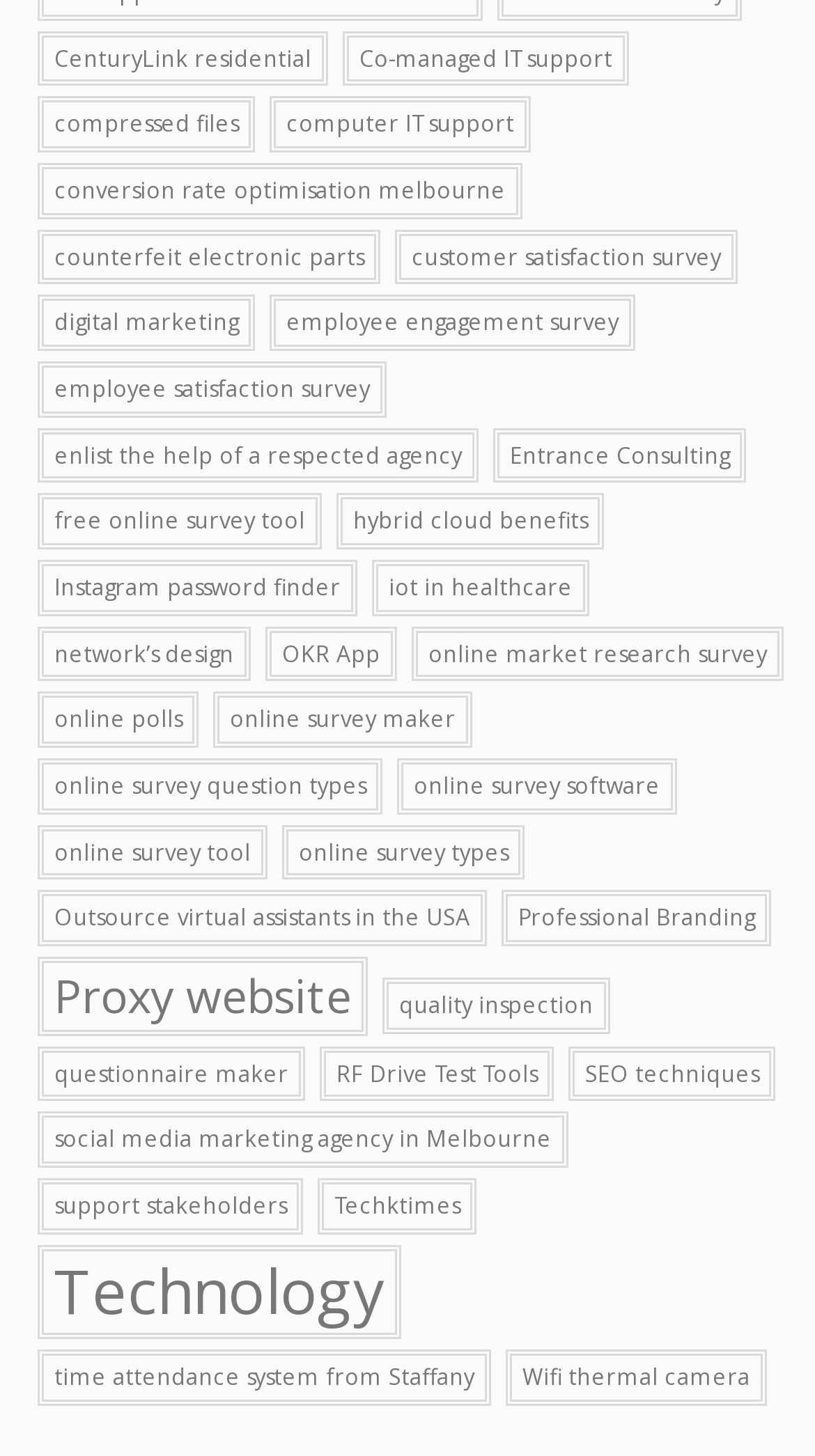Given the description "Record of Decision", provide the bounding box coordinates of the corresponding UI element.

None